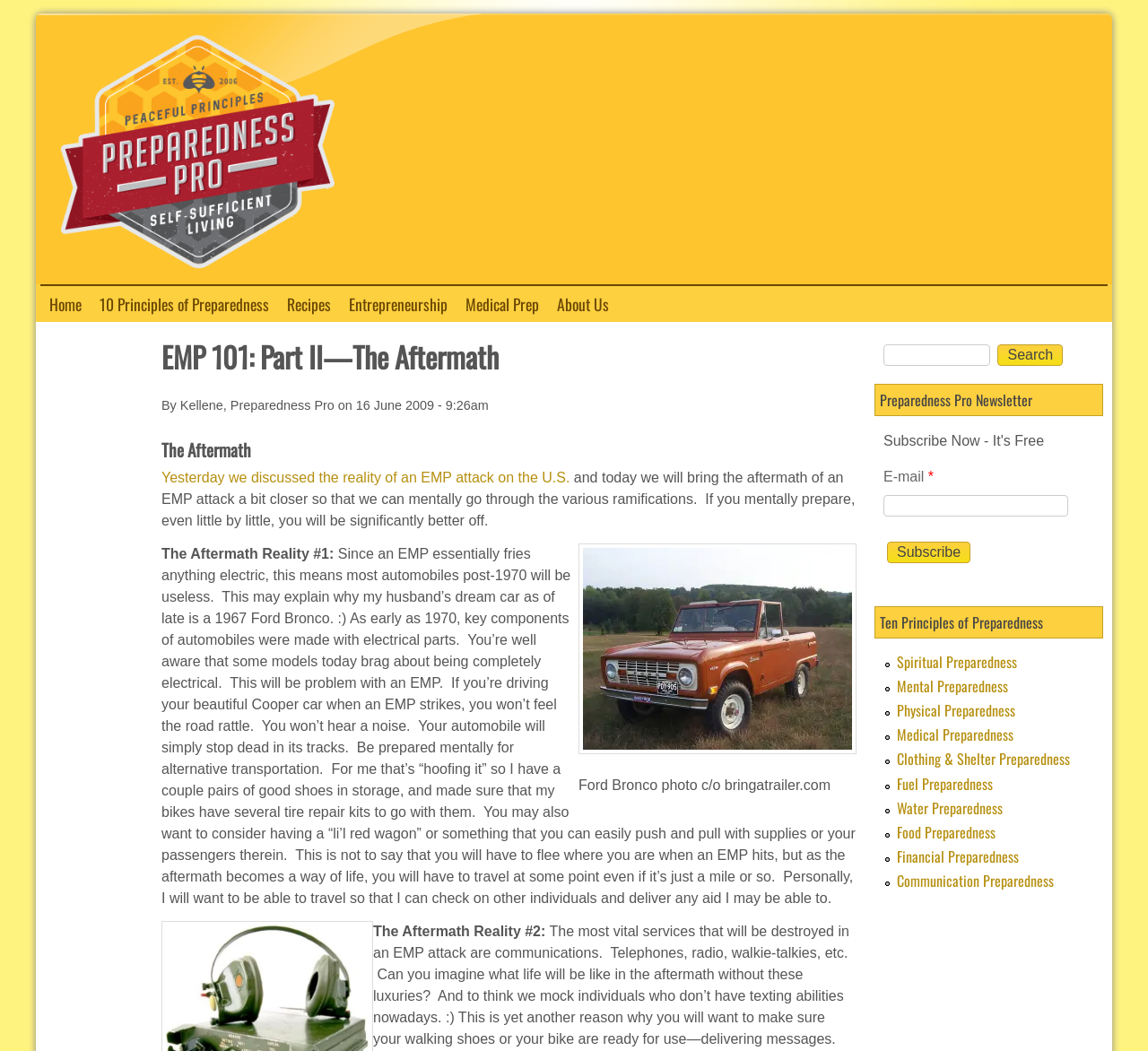Generate a comprehensive description of the webpage.

This webpage is about preparedness and features an article titled "EMP 101: Part II—The Aftermath" by Kellene, Preparedness Pro. At the top of the page, there is a navigation menu with links to "Home", "10 Principles of Preparedness", "Recipes", "Entrepreneurship", "Medical Prep", and "About Us". Below the navigation menu, there is a header section with a logo and a link to "Preparedness Pro".

The main content of the page is divided into sections. The first section discusses the aftermath of an EMP attack, with a heading "The Aftermath" and a brief introduction to the topic. The introduction is followed by a link to a previous article and a paragraph of text that discusses the importance of mental preparation for an EMP attack.

The next section is titled "The Aftermath Reality #1" and discusses how an EMP attack would affect automobiles. The section includes a link to a photo of a Ford Bronco and a paragraph of text that explains how an EMP would render most modern cars useless.

The following section is titled "The Aftermath Reality #2" and discusses the impact of an EMP attack on communication services such as telephones, radio, and walkie-talkies. The section includes a paragraph of text that highlights the importance of alternative means of communication.

On the right side of the page, there is a search form and a section titled "Preparedness Pro Newsletter" where users can subscribe to a newsletter by entering their email address. Below the newsletter section, there is a list of links to articles related to the "Ten Principles of Preparedness", including "Spiritual Preparedness", "Mental Preparedness", "Physical Preparedness", and others.

At the bottom of the page, there is a footer section with a copyright notice and a link to the author's profile.